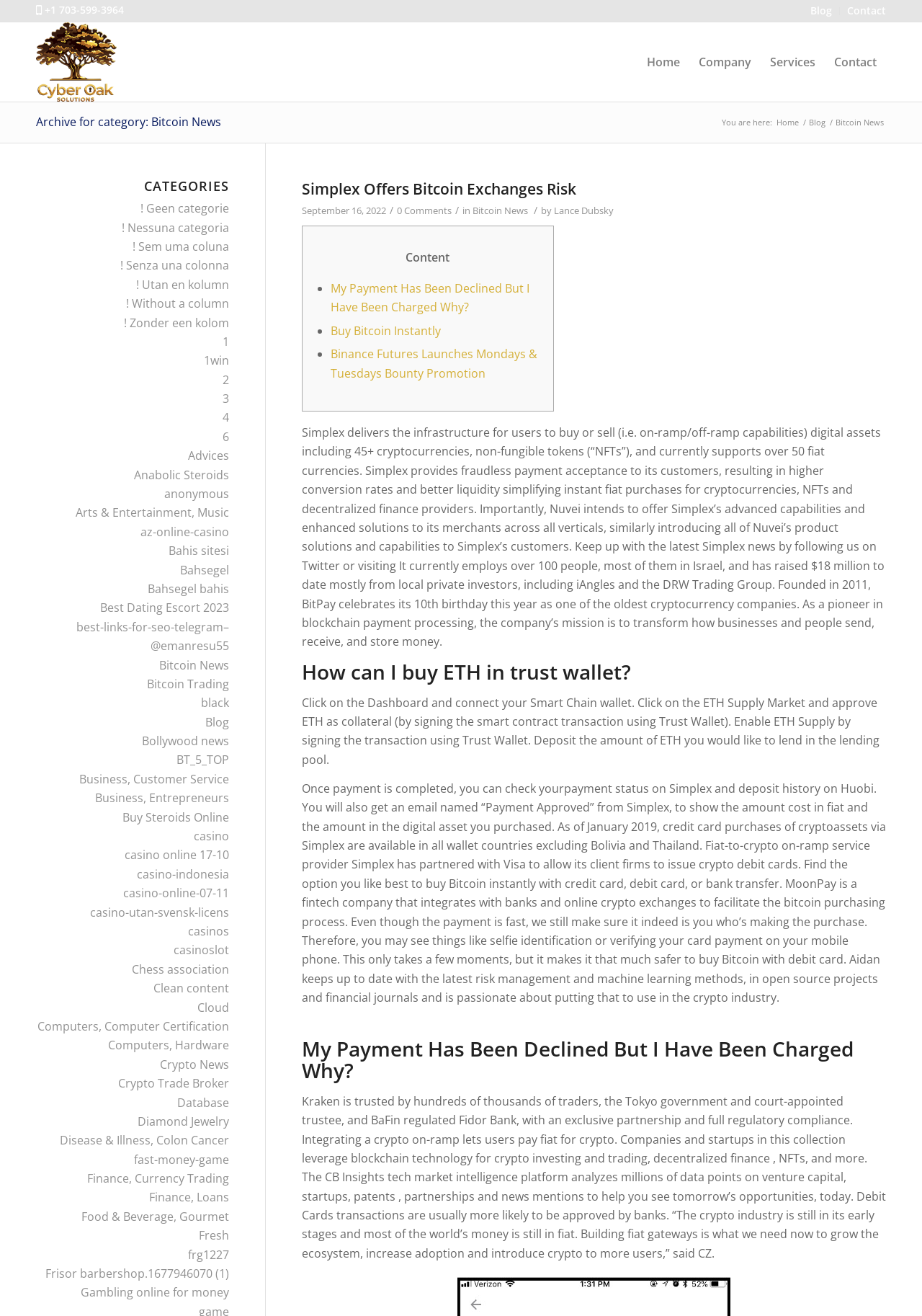What is the category of the latest article?
Please give a detailed and elaborate answer to the question based on the image.

I determined the category of the latest article by looking at the heading 'Archive for category: Bitcoin News' and the link 'Bitcoin News' under it, which suggests that the latest article belongs to the 'Bitcoin News' category.